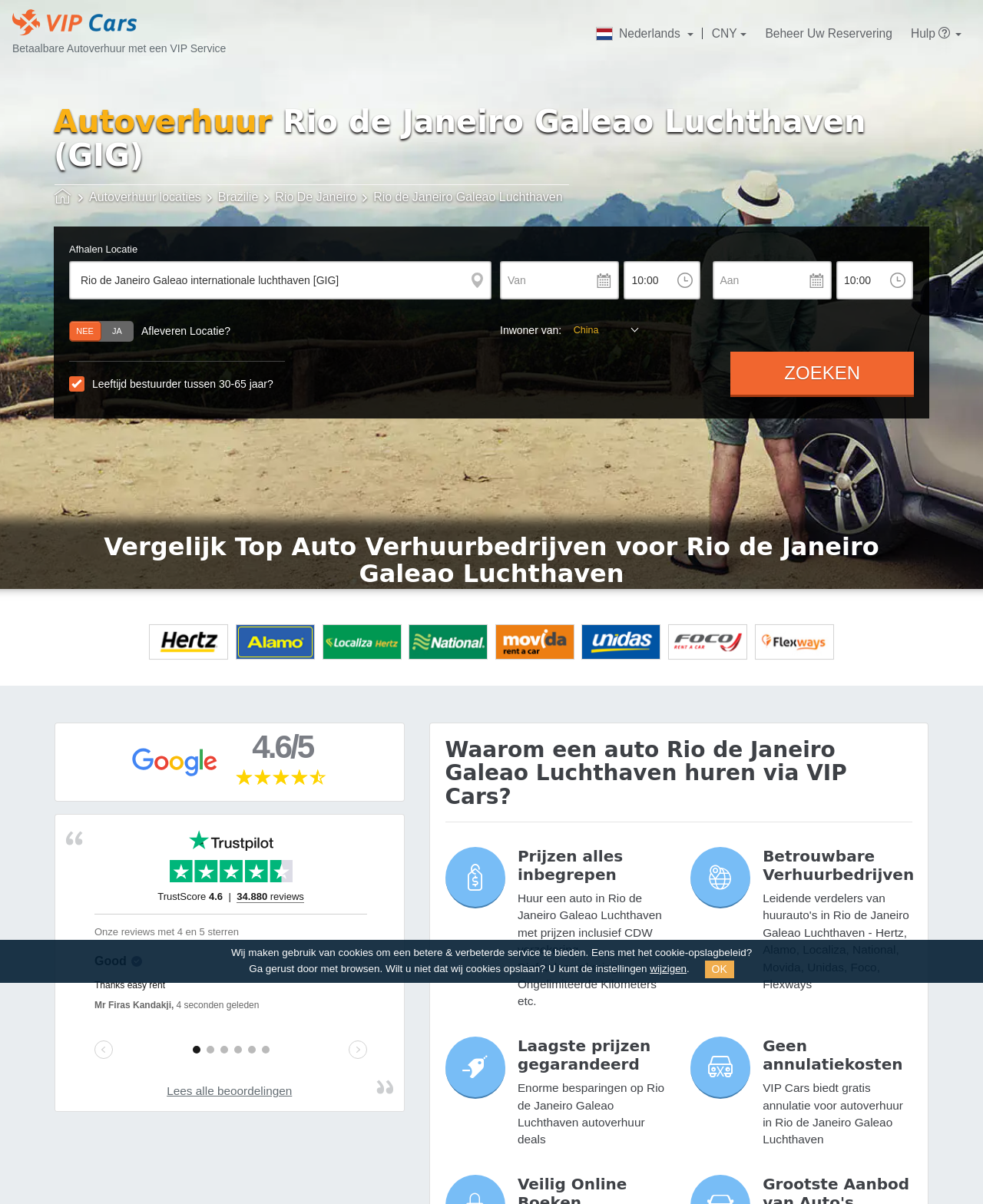Locate the bounding box of the user interface element based on this description: "Buy now with ShopPayBuy with".

None